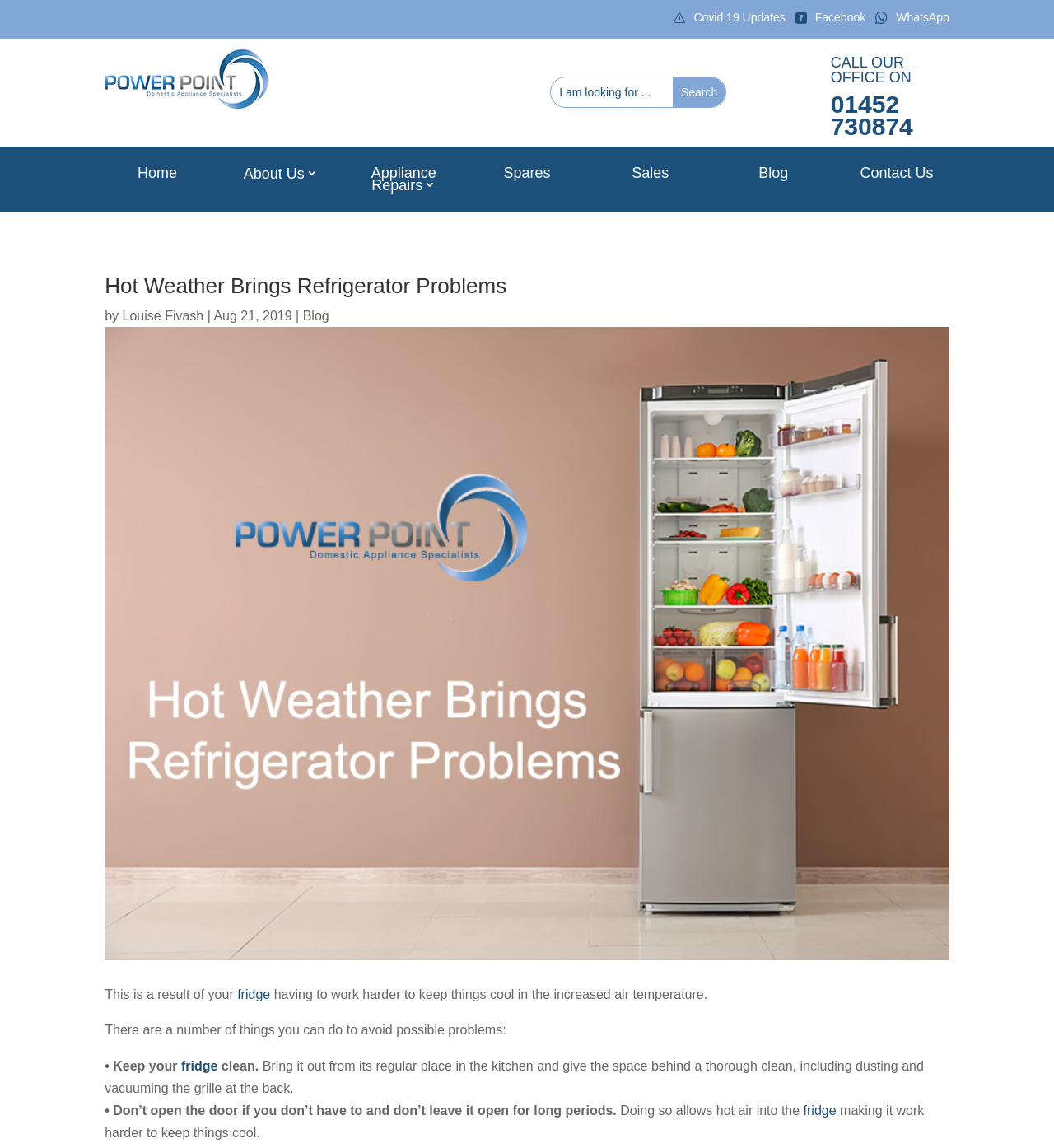Specify the bounding box coordinates for the region that must be clicked to perform the given instruction: "Read the blog post".

[0.099, 0.239, 0.901, 0.265]